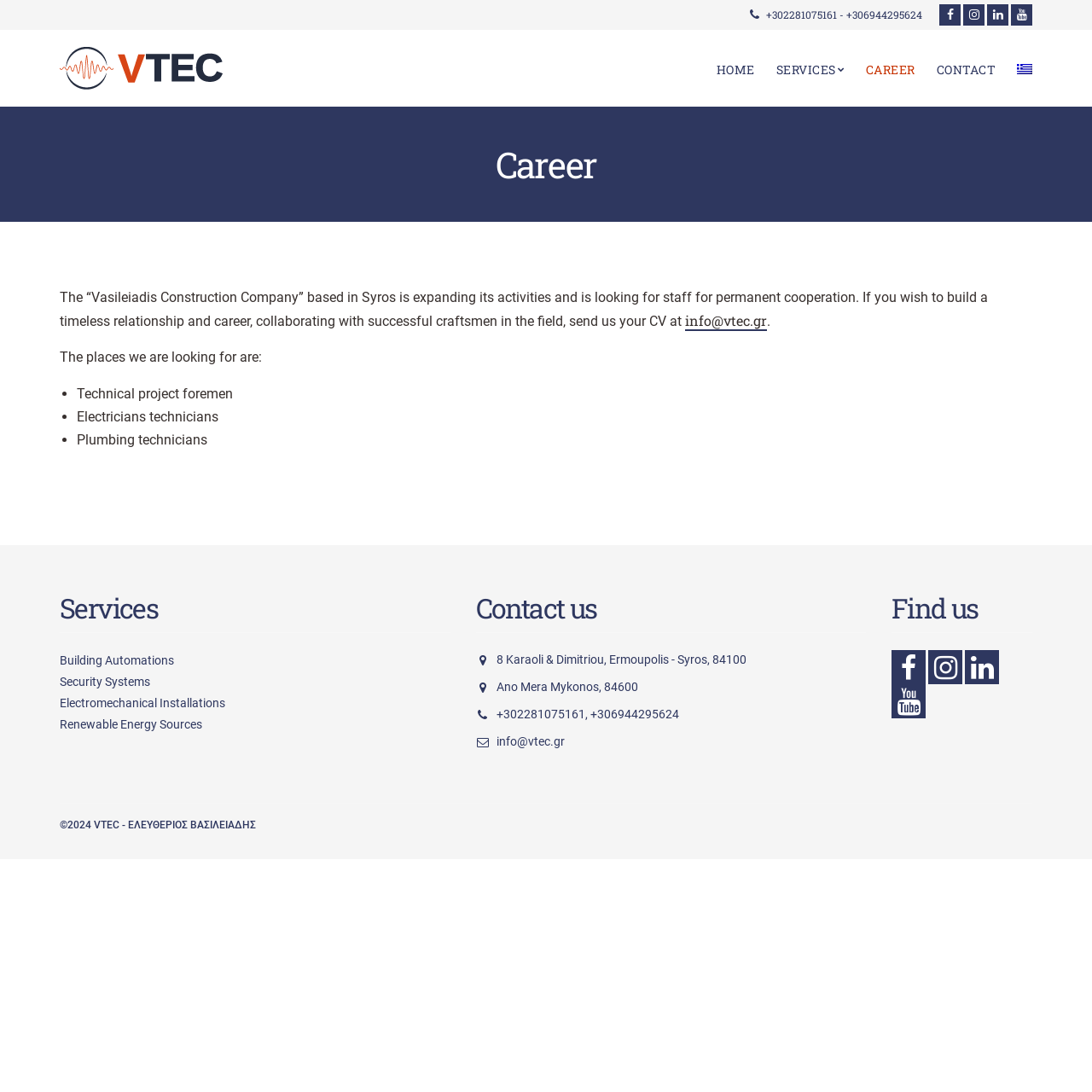Create a detailed summary of all the visual and textual information on the webpage.

The webpage is about the career opportunities at VTEC, a construction company based in Syros. At the top, there are four social media links and a phone number with a Greek country code. Below these links, there is a navigation menu with five items: "HOME", "SERVICES", "CAREER", "CONTACT", and "Greek". The "CAREER" item is highlighted, indicating that this is the current page.

The main content of the page is divided into three sections. The first section has a heading "Career" and describes the company's expansion and job opportunities. It invites users to send their CV to a specified email address.

The second section lists the job positions available, including technical project foremen, electricians technicians, and plumbing technicians. Each position is marked with a bullet point.

The third section is divided into three columns. The left column lists the company's services, including building automations, security systems, and renewable energy sources. The middle column provides contact information, including two addresses, phone numbers, and an email address. The right column has a heading "Find us" and lists social media links.

At the bottom of the page, there is a copyright notice with the company's name and year. A "Back to top" link is located at the bottom right corner of the page.